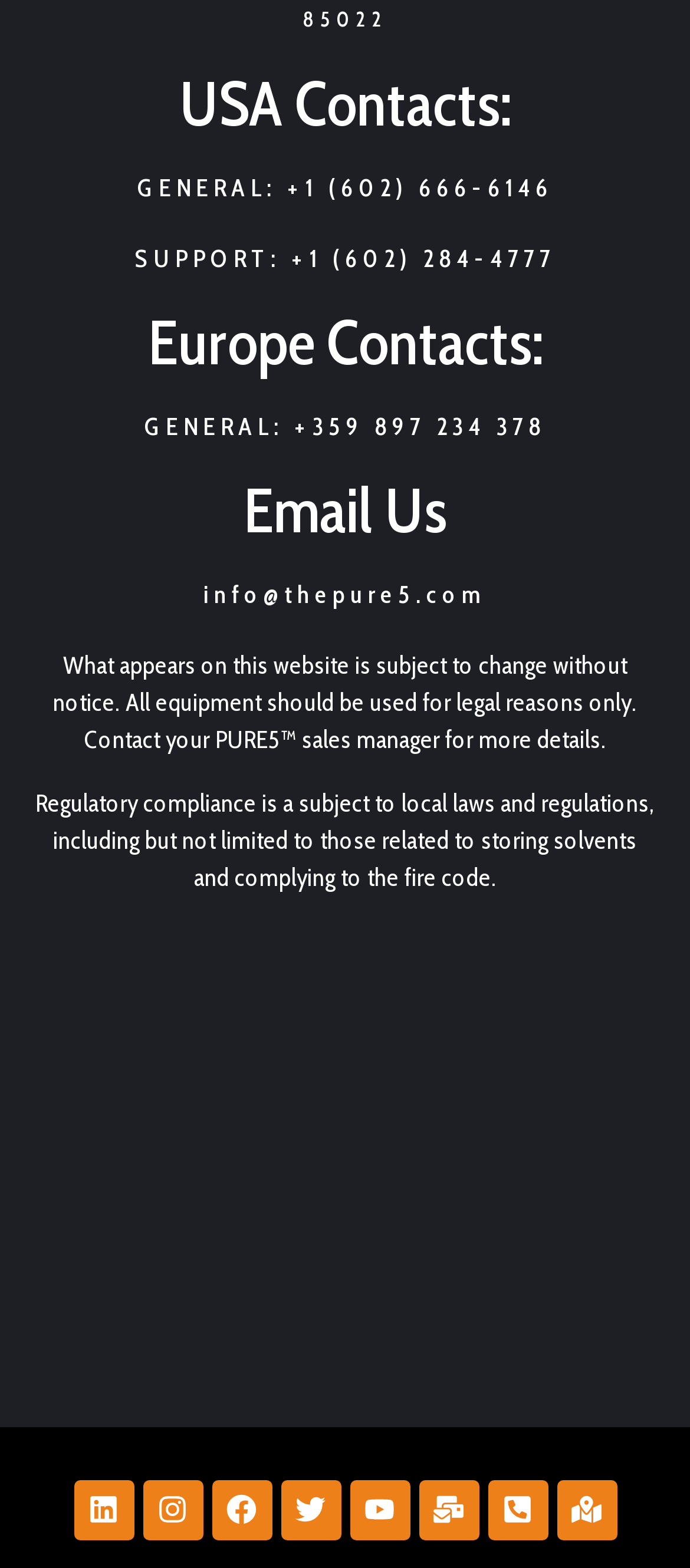Identify the bounding box coordinates of the section that should be clicked to achieve the task described: "Call GENERAL number".

[0.199, 0.11, 0.801, 0.13]